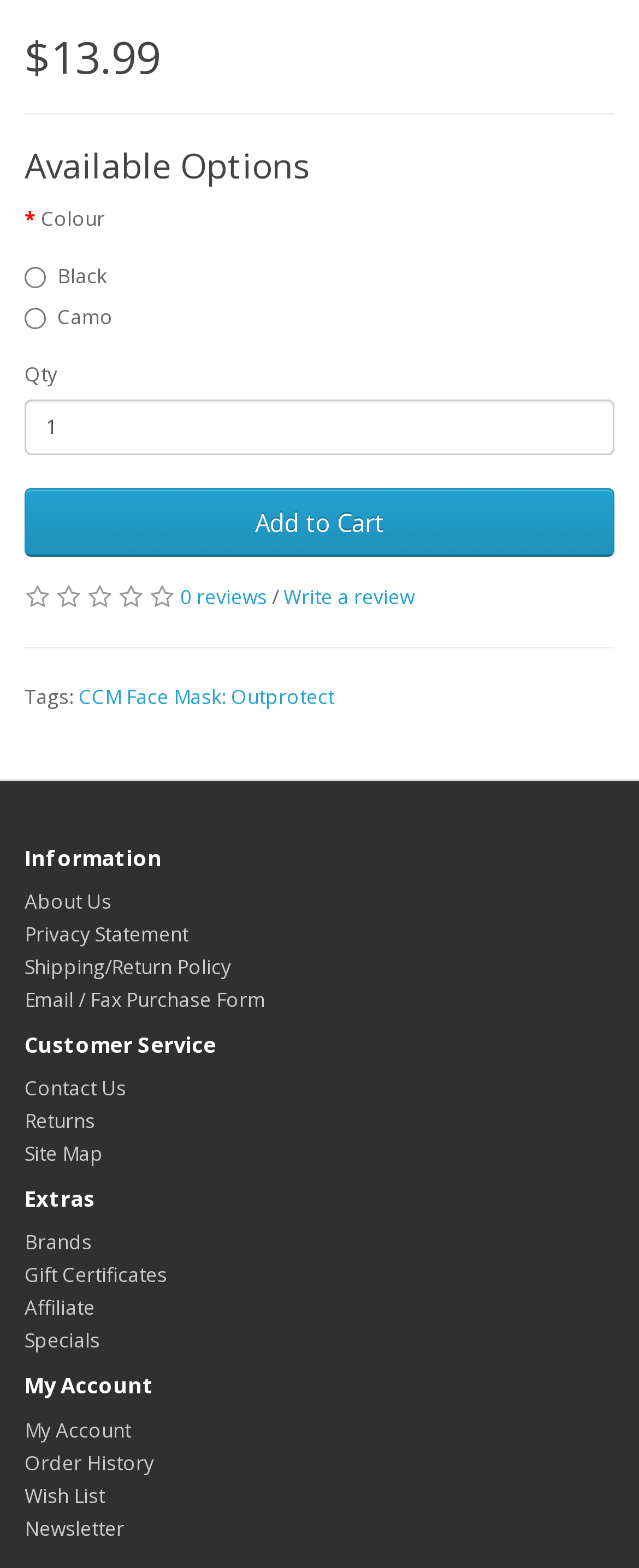Please use the details from the image to answer the following question comprehensively:
What is the last link under 'My Account'?

The last link under the 'My Account' heading is 'Newsletter', which is the fourth link in the list.